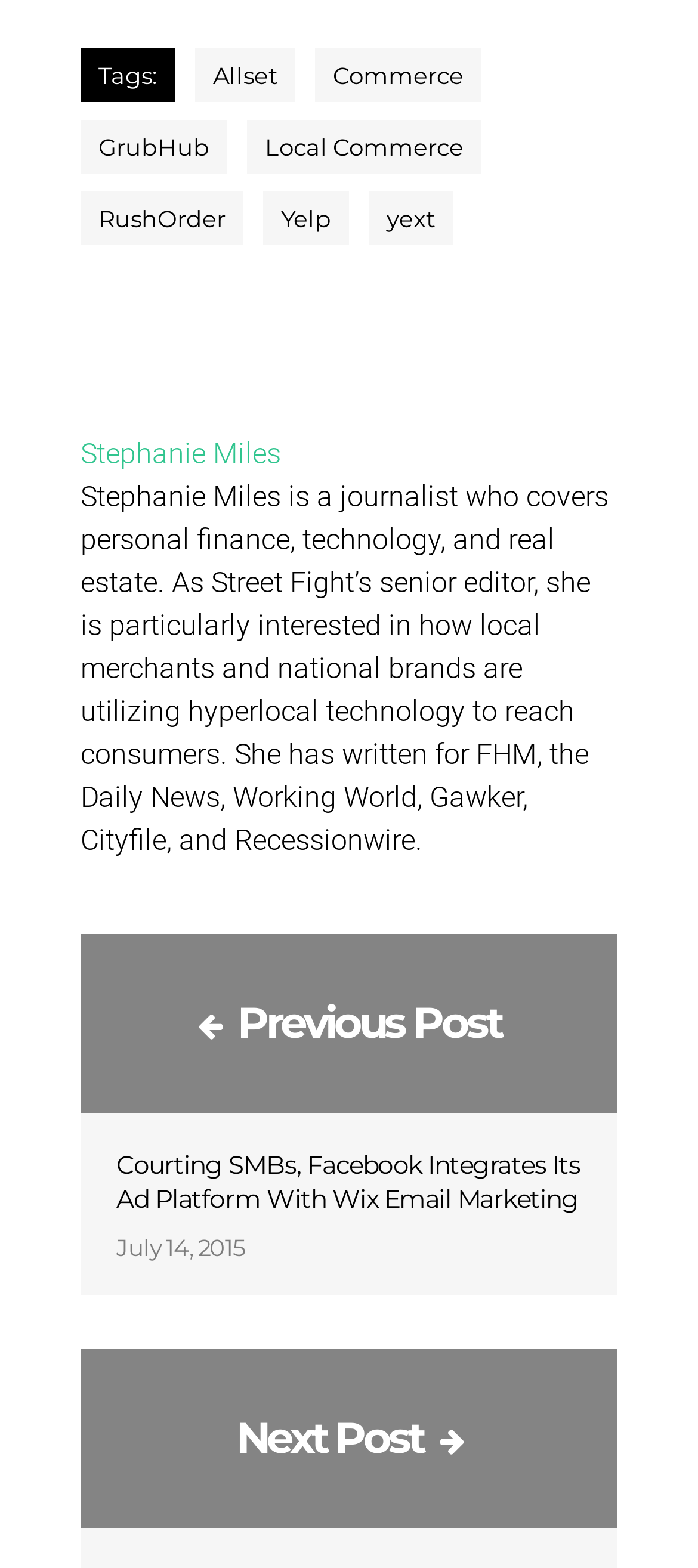Determine the bounding box coordinates of the clickable region to follow the instruction: "View the previous post".

[0.34, 0.635, 0.717, 0.668]